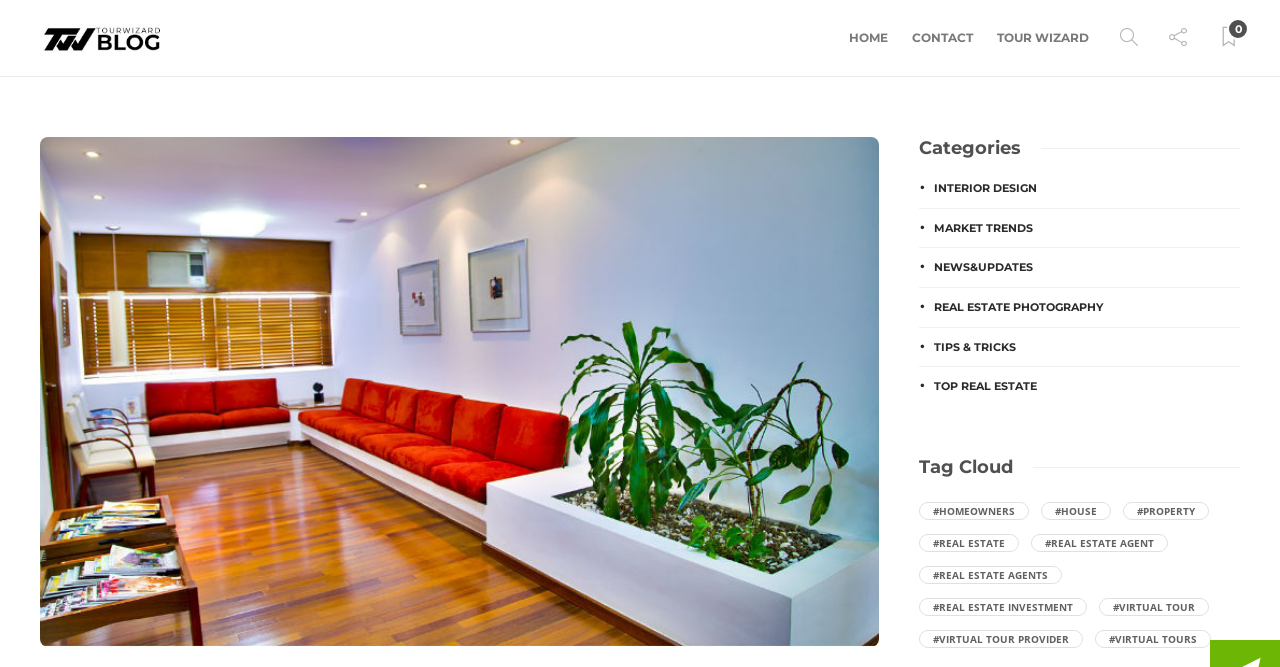Locate the bounding box coordinates of the element to click to perform the following action: 'Read the article about House Tour'. The coordinates should be given as four float values between 0 and 1, in the form of [left, top, right, bottom].

[0.031, 0.205, 0.687, 0.97]